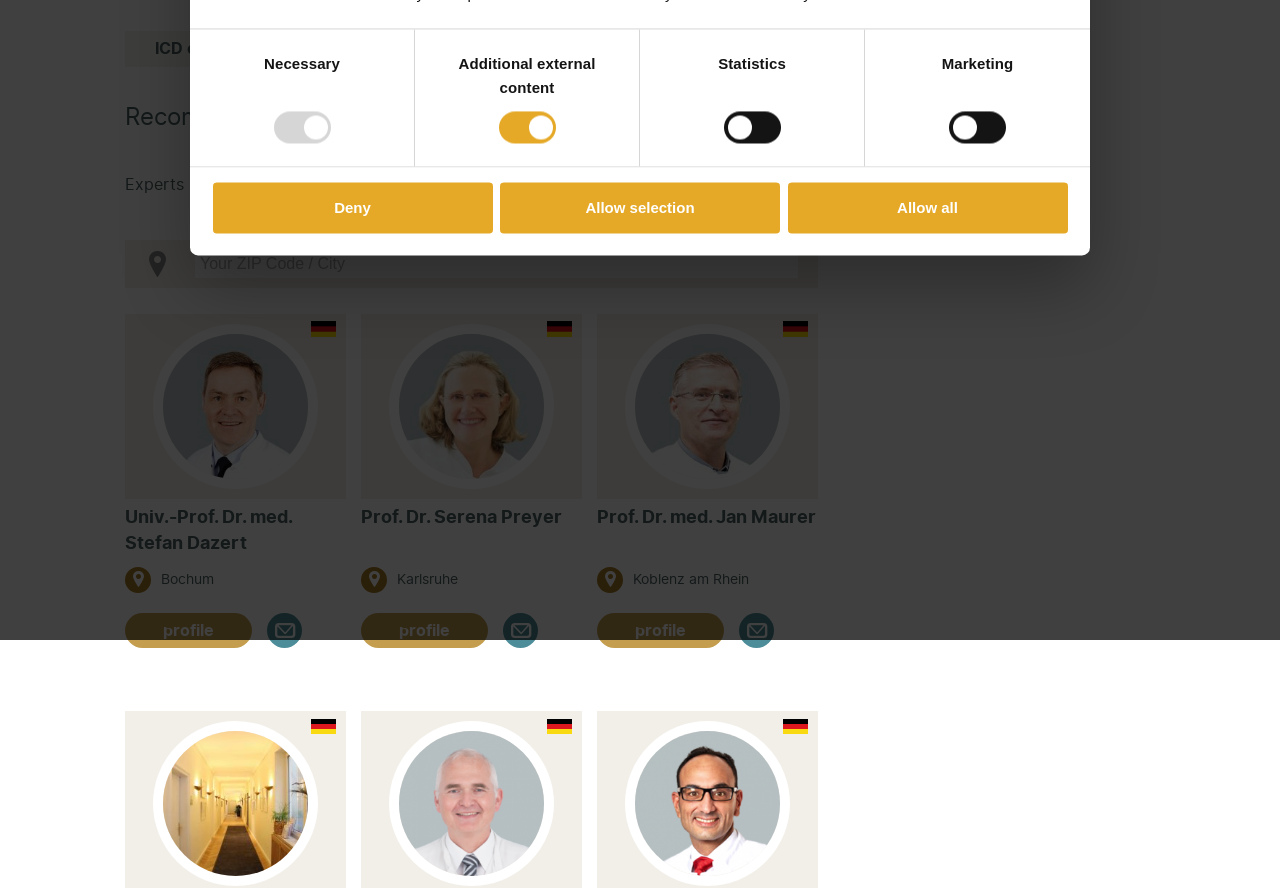Provide the bounding box coordinates of the HTML element this sentence describes: "Careers".

None